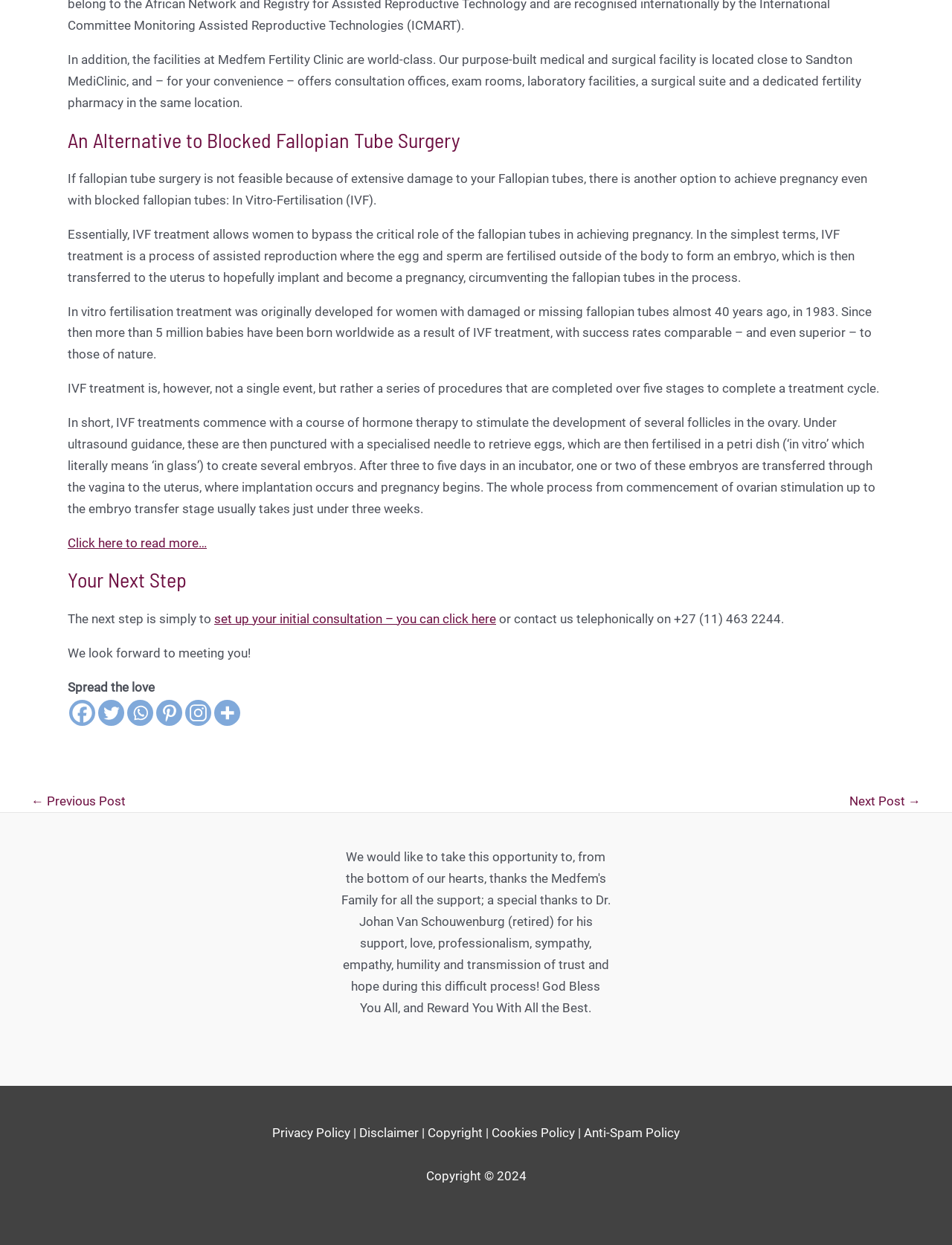Find the bounding box of the web element that fits this description: "Next Post →".

[0.892, 0.639, 0.967, 0.649]